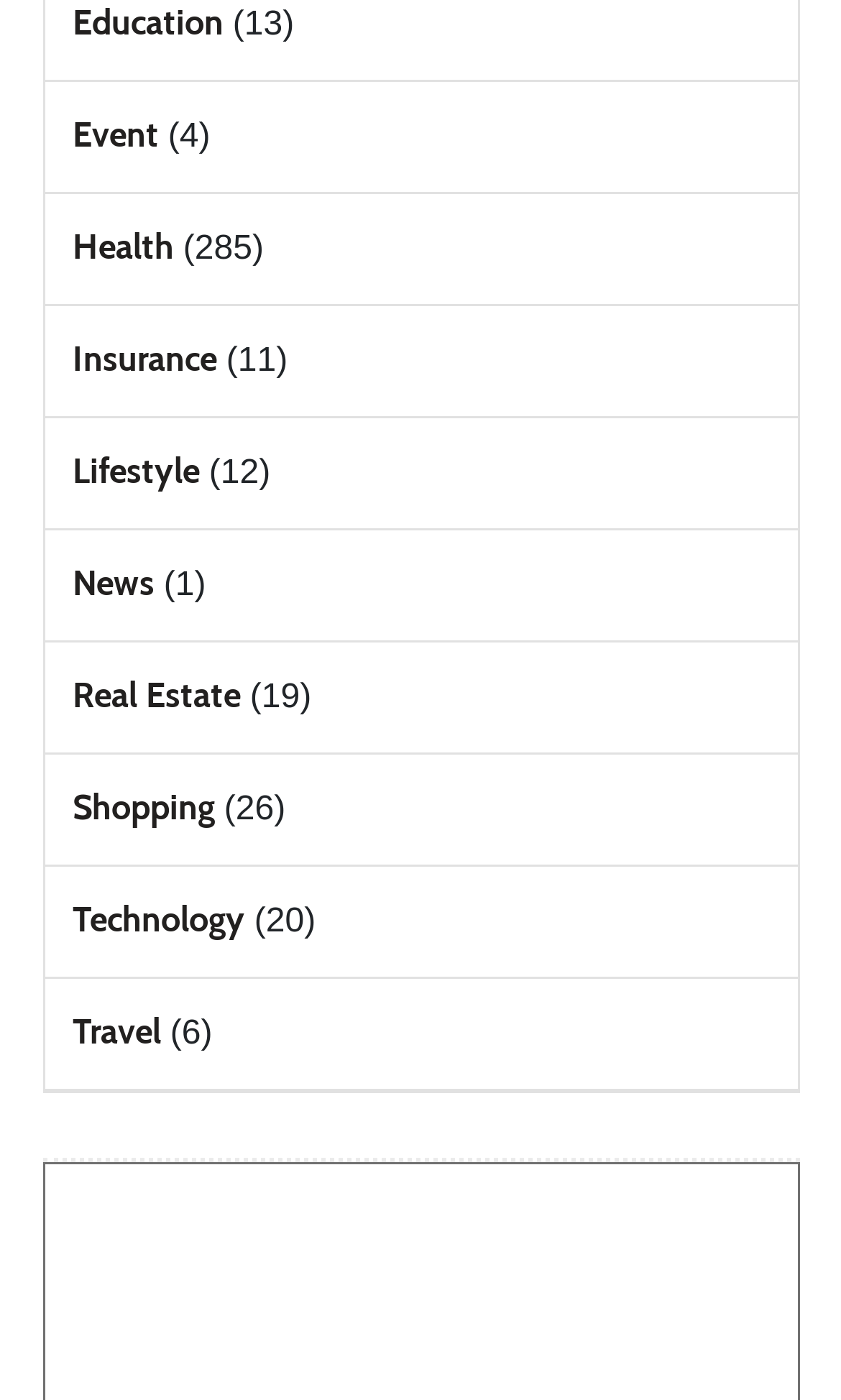What is the position of the 'Travel' category?
Using the visual information, respond with a single word or phrase.

Last